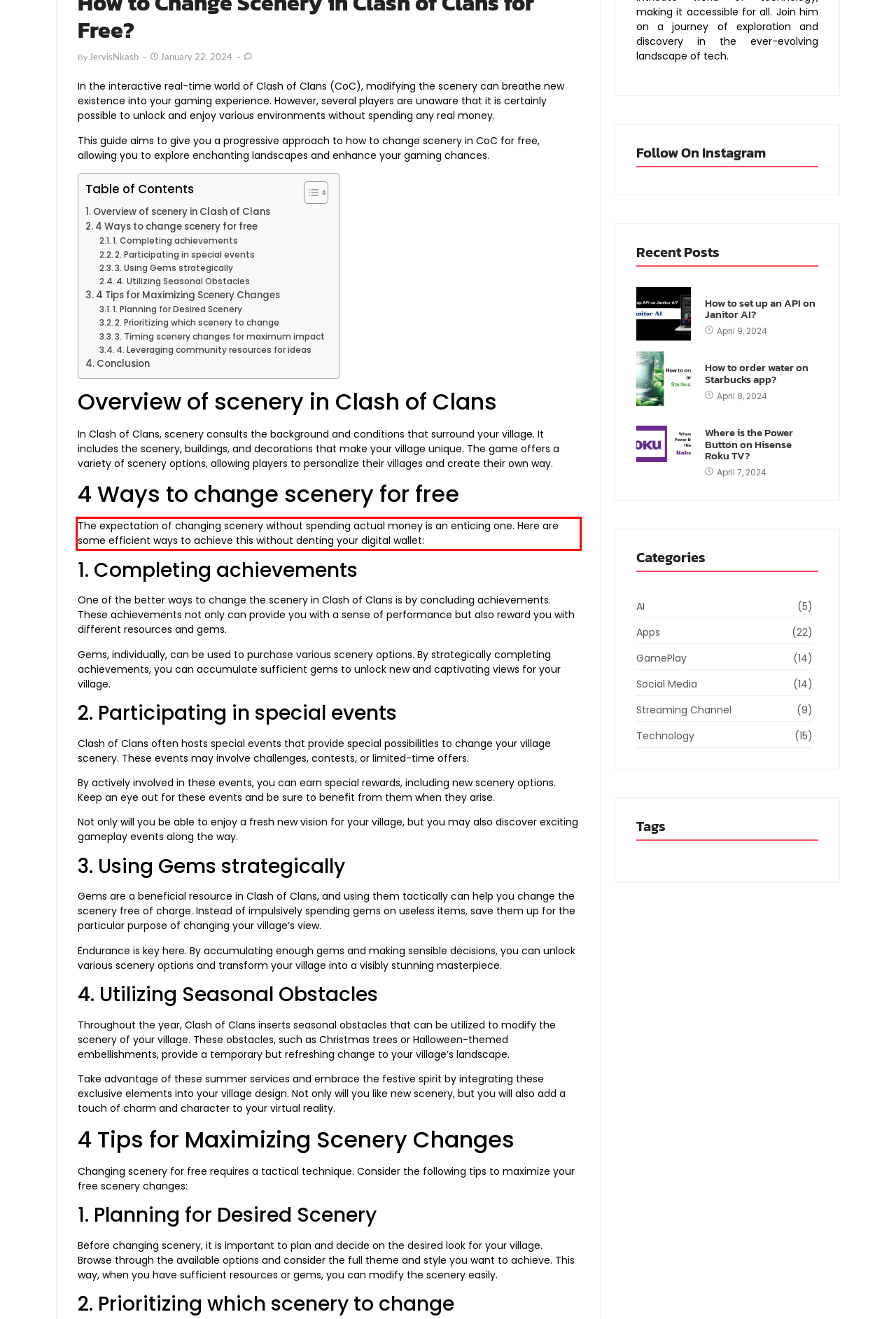You are given a screenshot with a red rectangle. Identify and extract the text within this red bounding box using OCR.

The expectation of changing scenery without spending actual money is an enticing one. Here are some efficient ways to achieve this without denting your digital wallet: